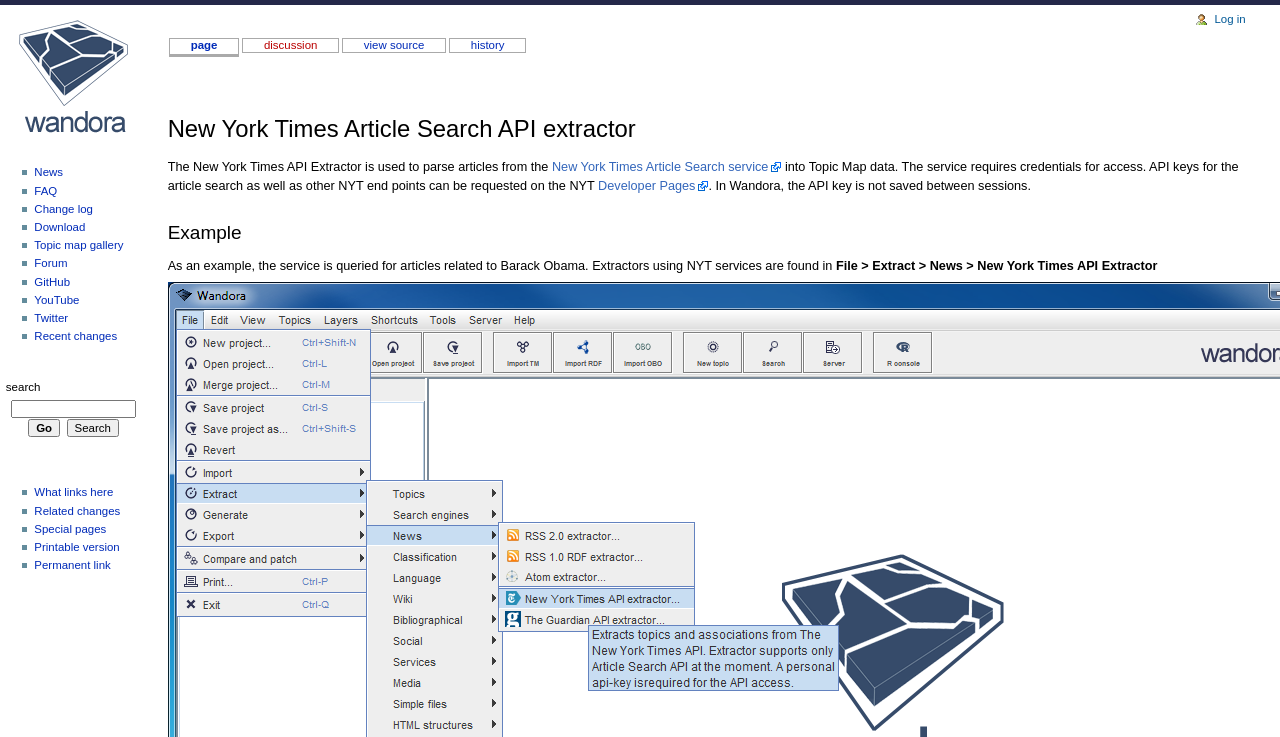Provide the bounding box coordinates of the UI element that matches the description: "What links here".

[0.027, 0.66, 0.089, 0.676]